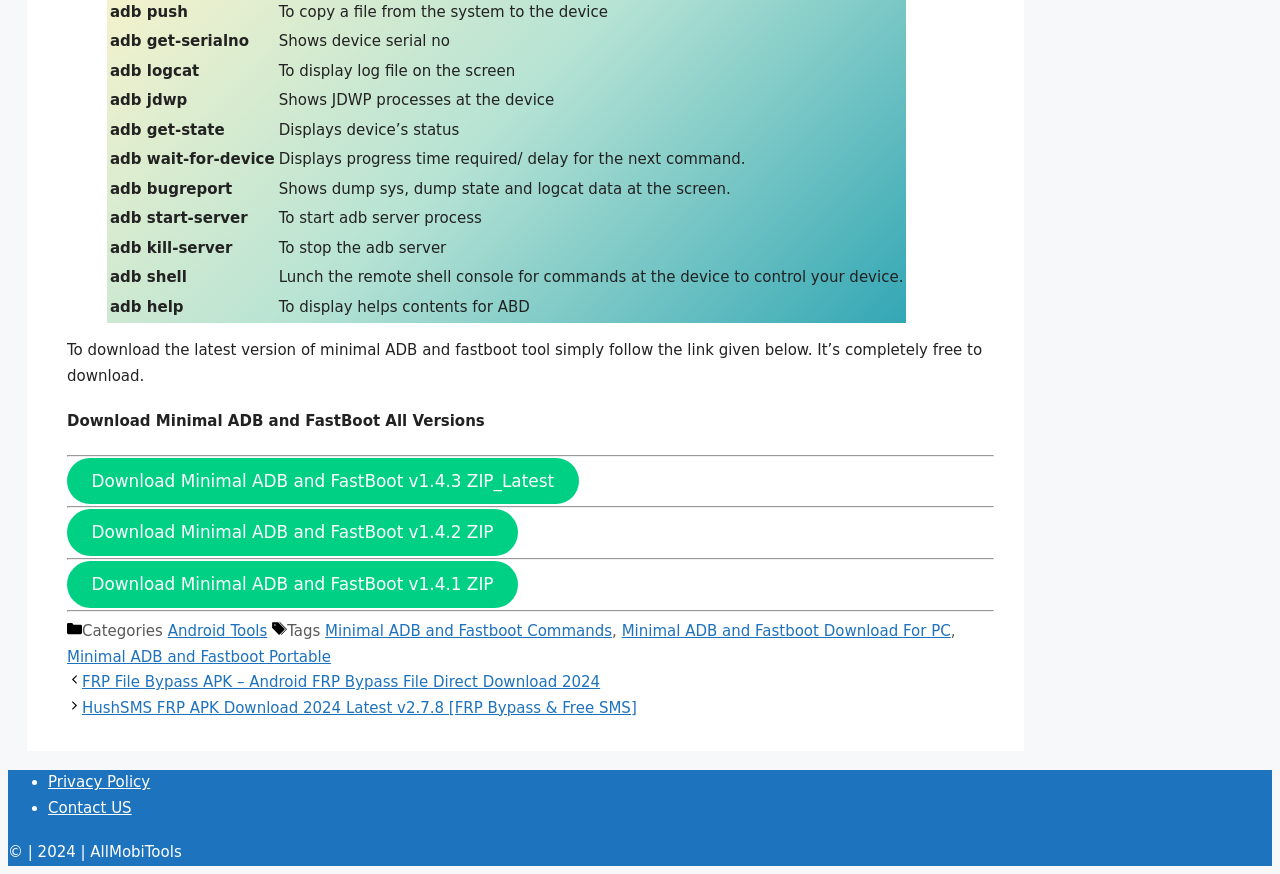Please identify the bounding box coordinates of the area I need to click to accomplish the following instruction: "download Minimal ADB and FastBoot v1.4.3 ZIP".

[0.052, 0.524, 0.452, 0.577]